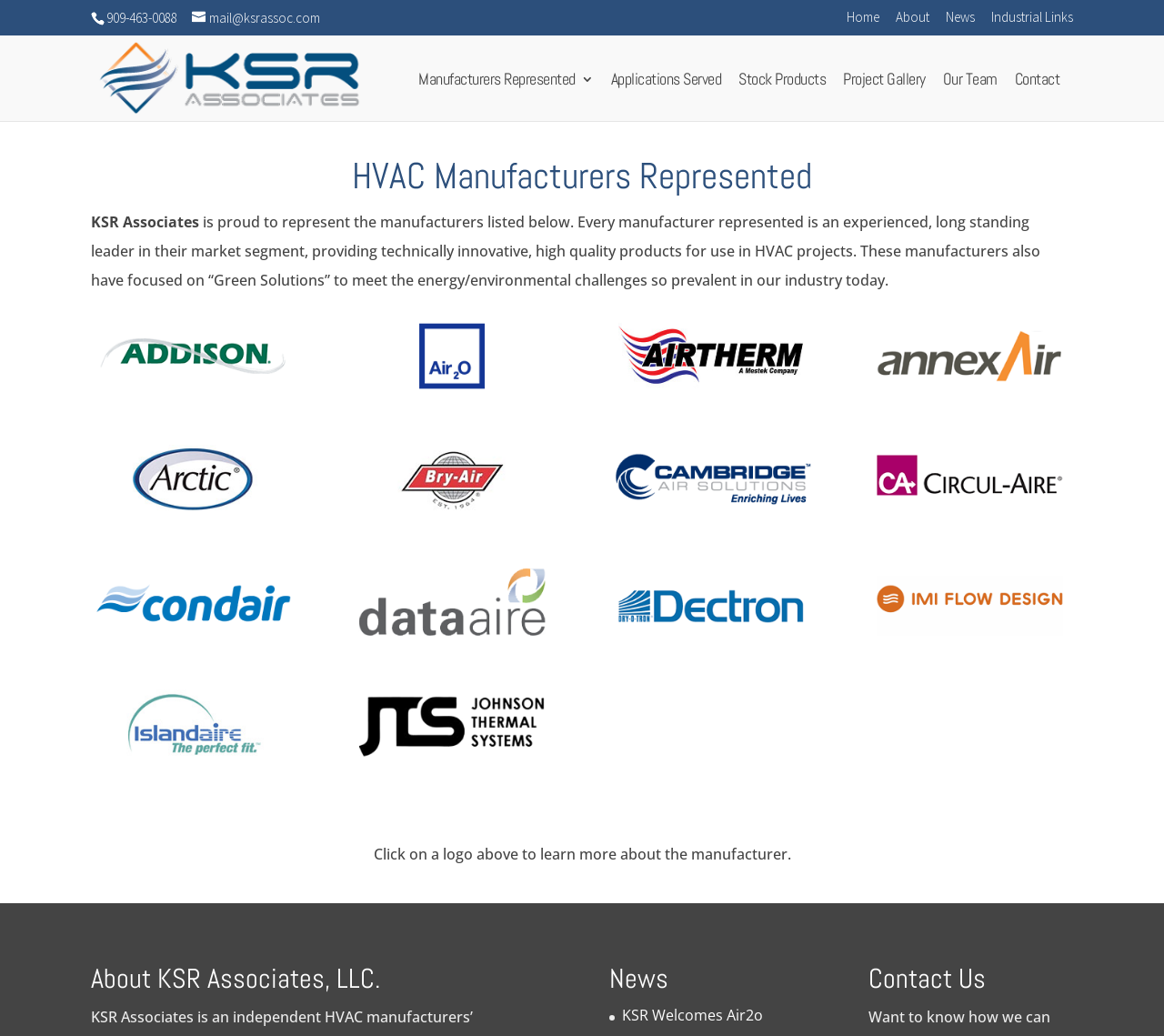Can you find the bounding box coordinates of the area I should click to execute the following instruction: "Skip to main content"?

None